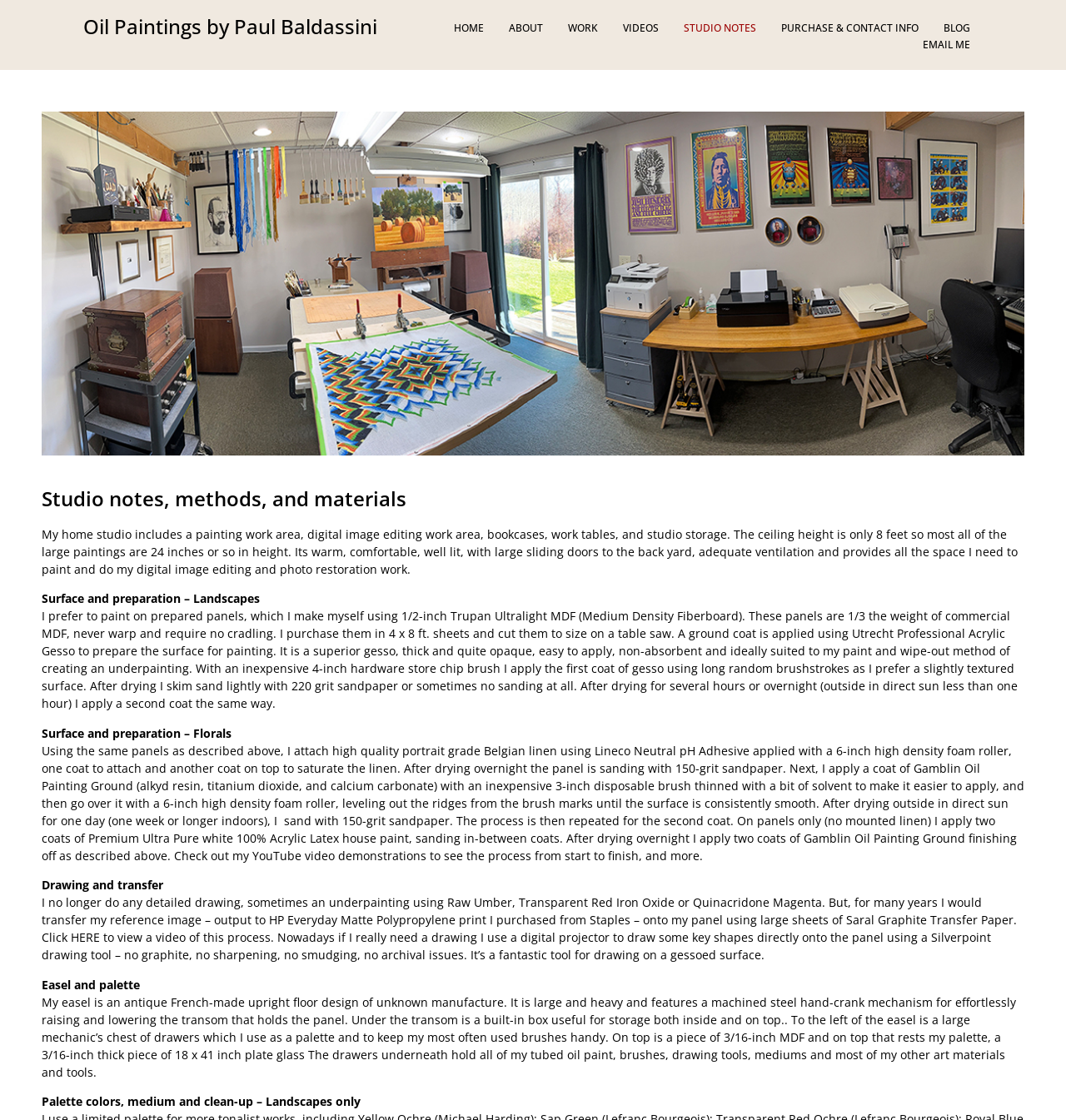Use a single word or phrase to answer this question: 
What type of art is Paul Baldassini known for?

Oil Paintings